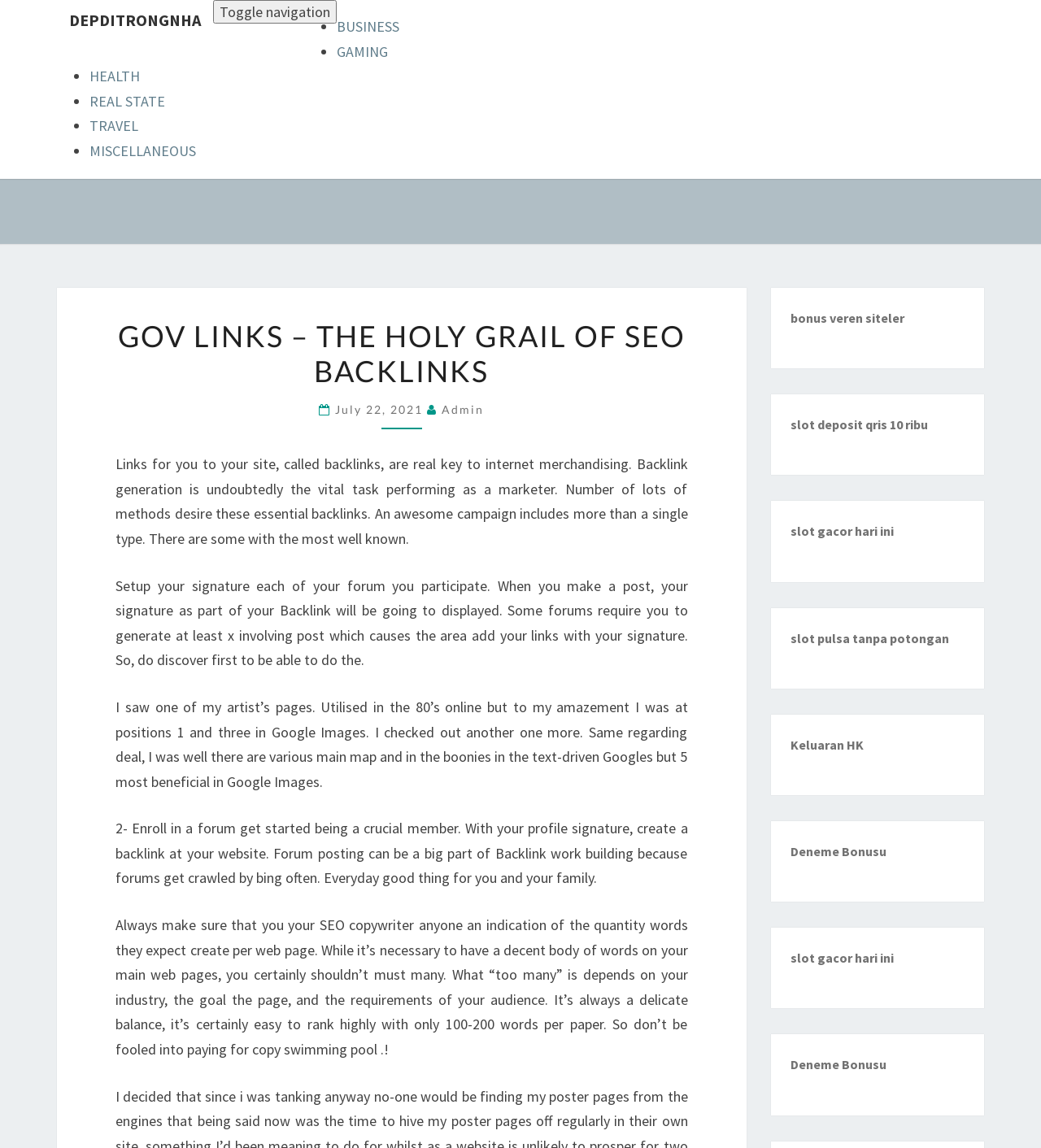Please mark the bounding box coordinates of the area that should be clicked to carry out the instruction: "Visit the 'BUSINESS' page".

[0.086, 0.013, 0.945, 0.034]